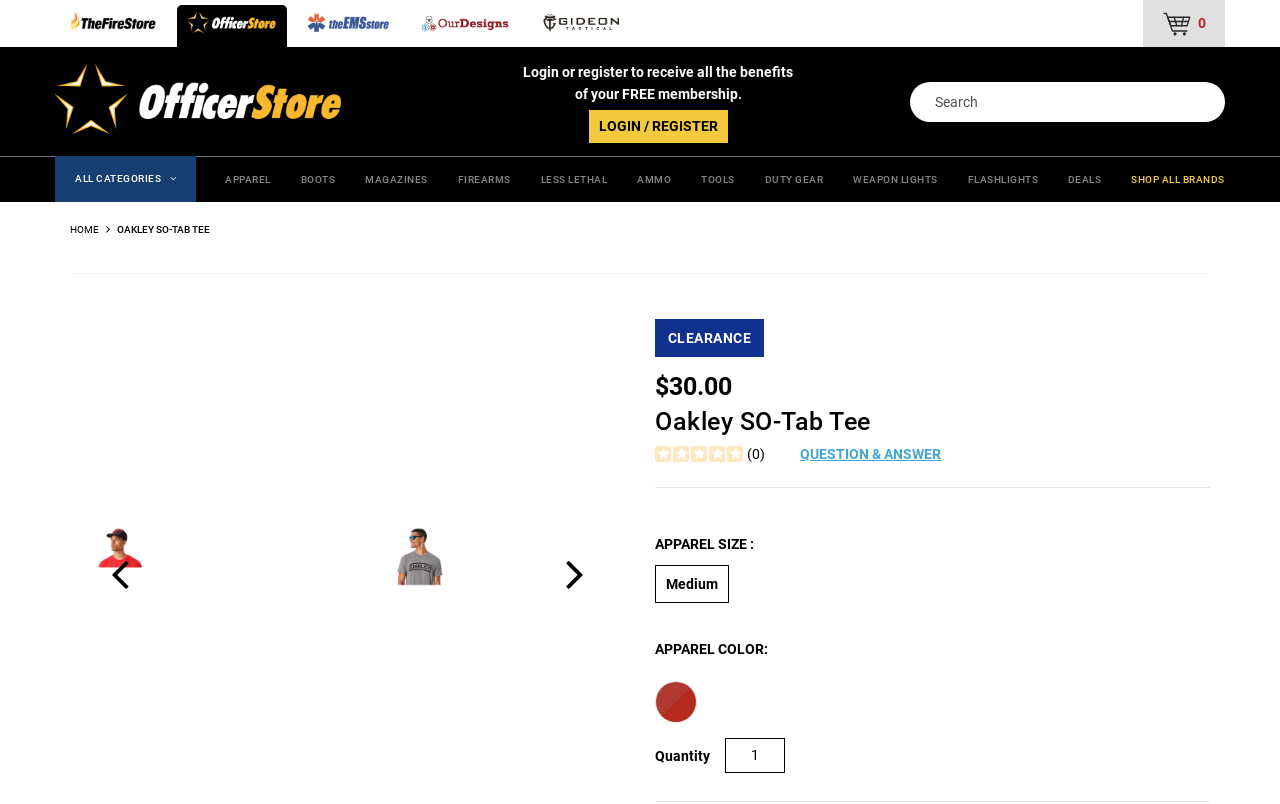Provide the bounding box coordinates for the area that should be clicked to complete the instruction: "View apparel categories".

[0.176, 0.213, 0.212, 0.234]